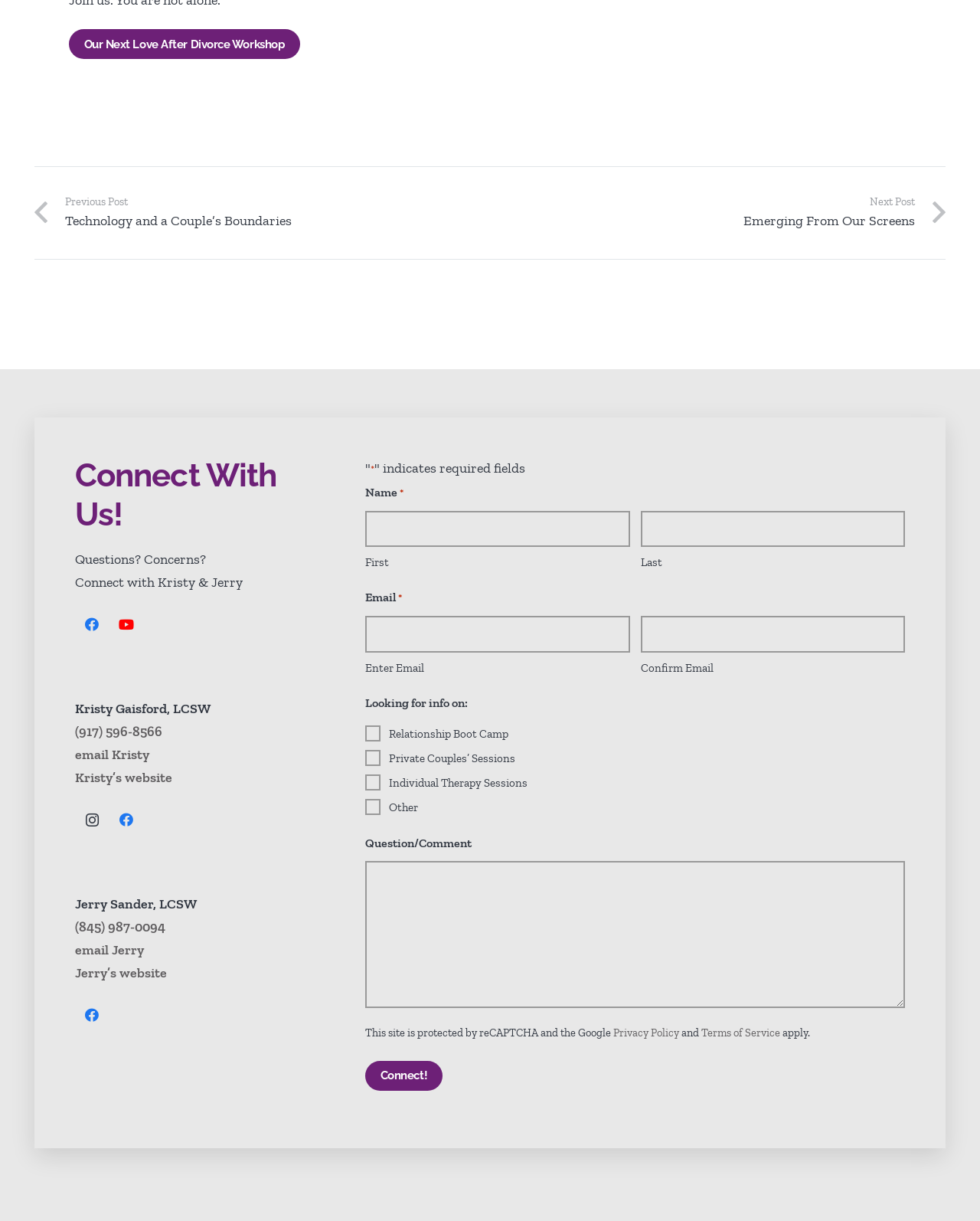Identify the bounding box coordinates of the specific part of the webpage to click to complete this instruction: "Visit Kristy's website".

[0.076, 0.63, 0.175, 0.644]